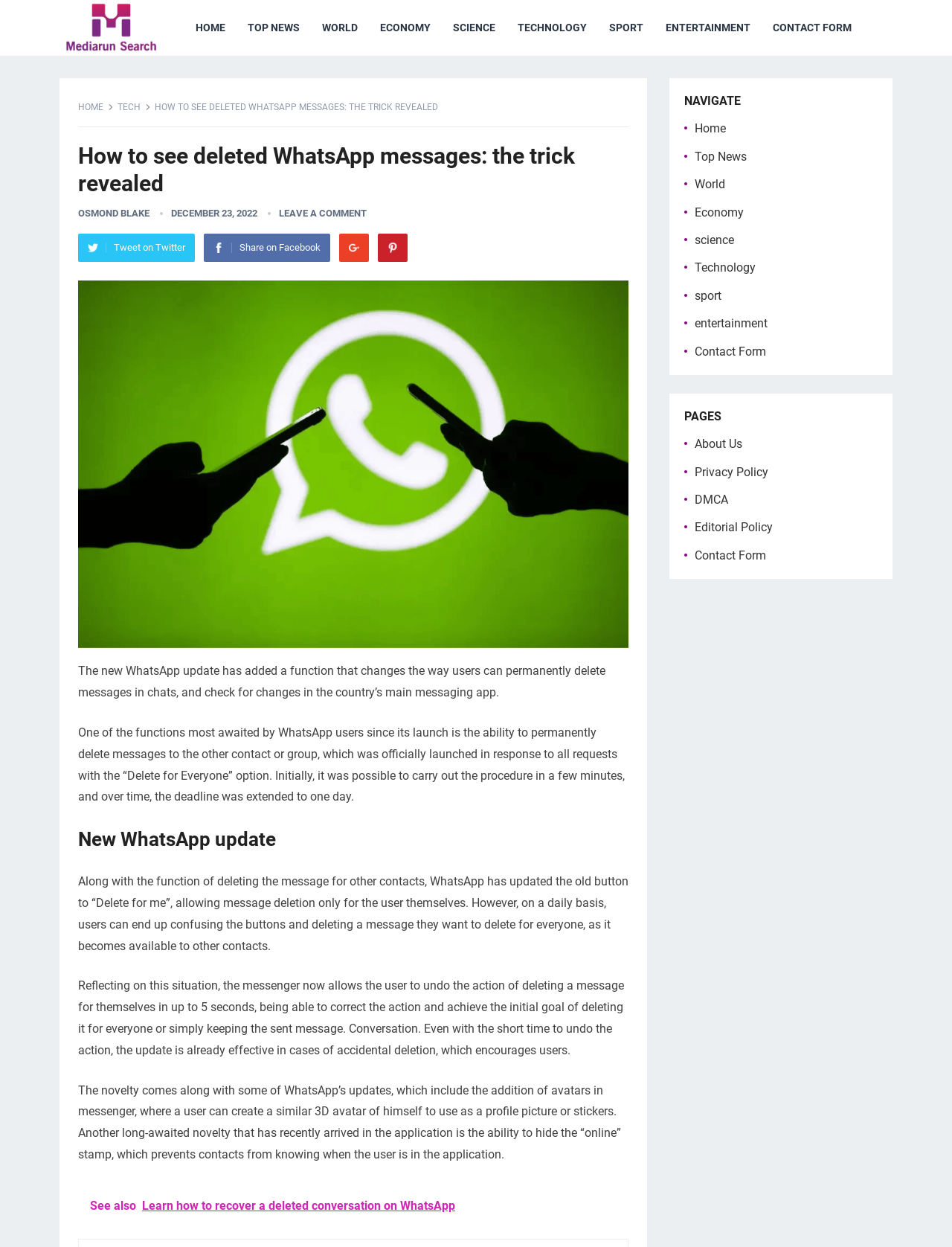What is the main topic of this webpage?
Based on the image, respond with a single word or phrase.

WhatsApp update